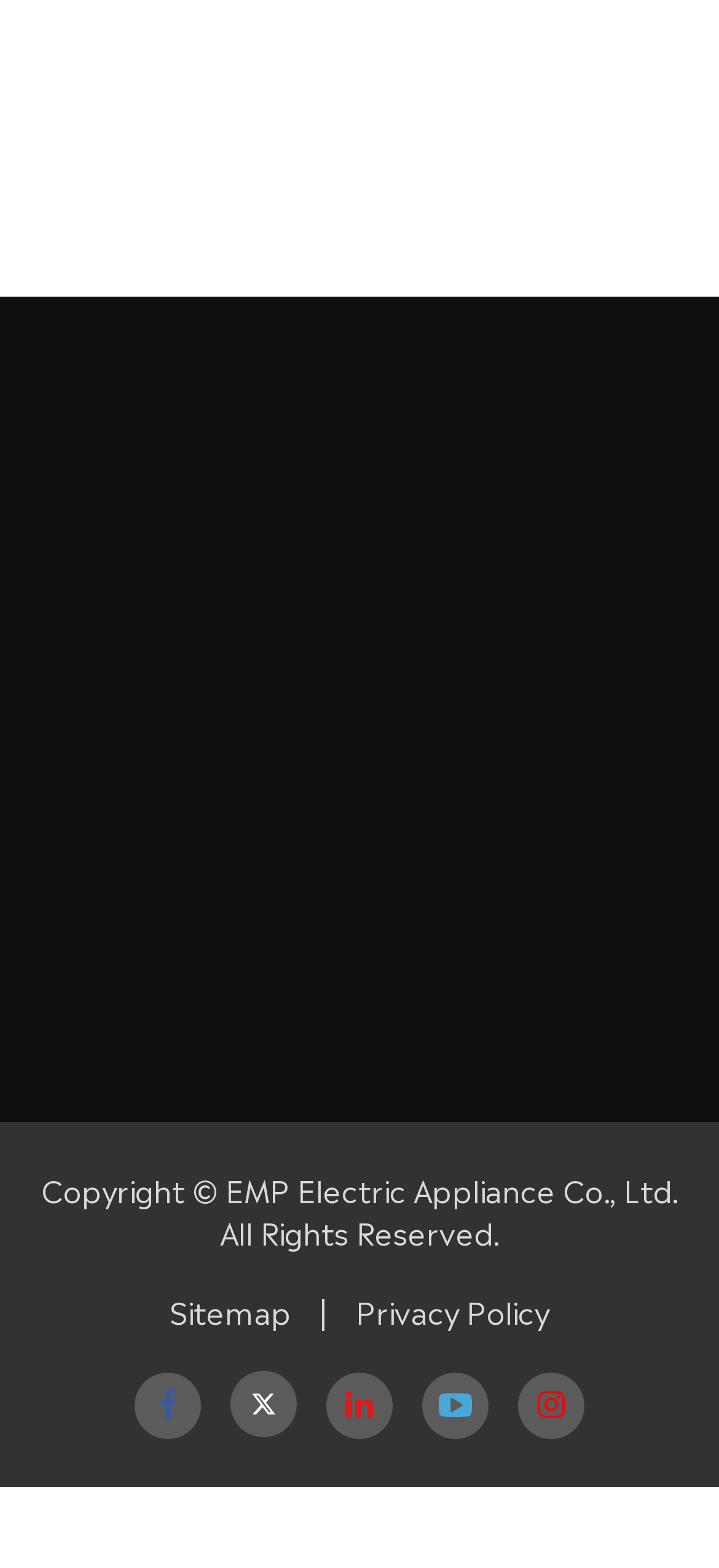Please answer the following question as detailed as possible based on the image: 
How many social media links are present in the footer?

I counted the number of link elements in the footer section of the webpage and found 5 social media links, each represented by an icon.